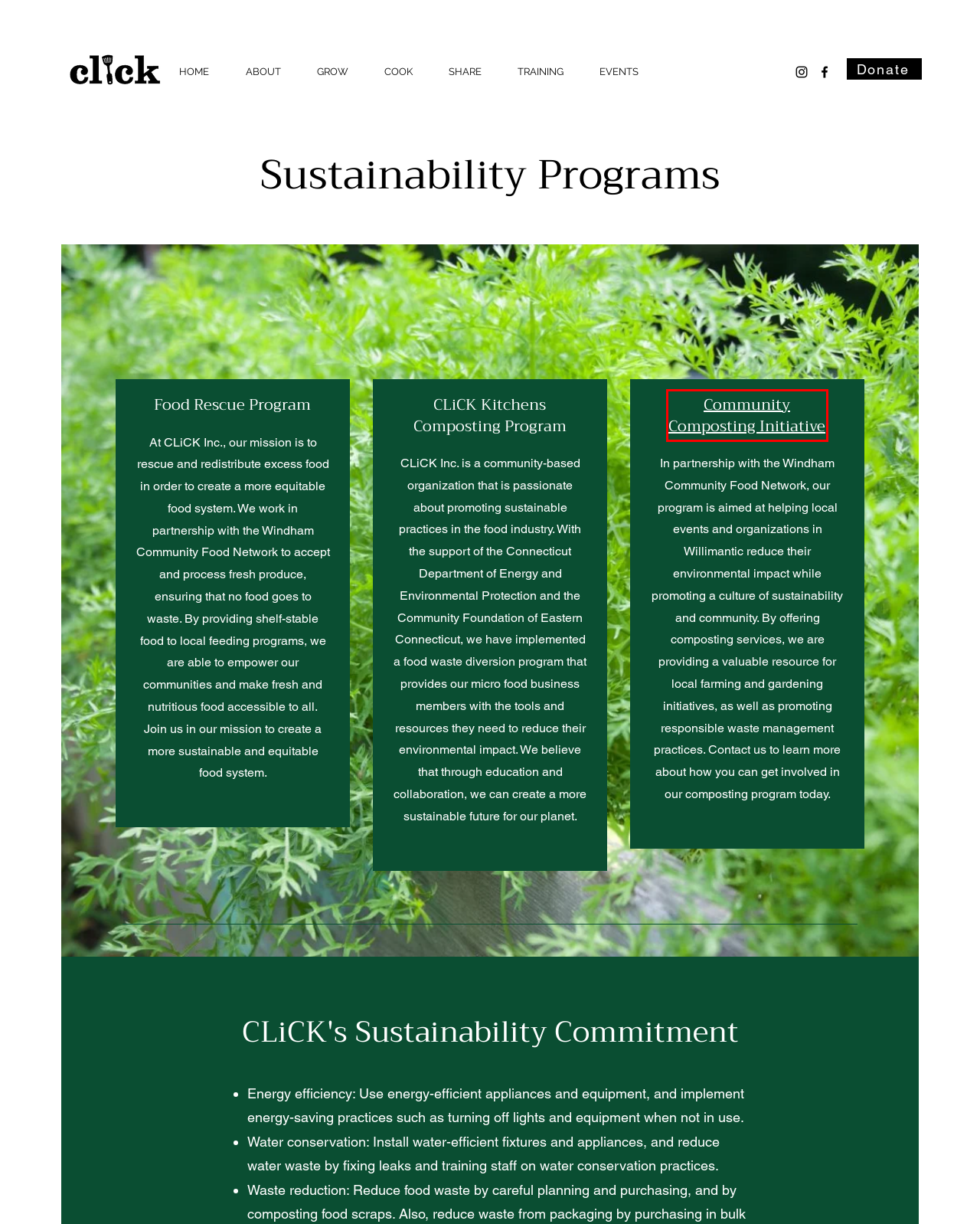Analyze the webpage screenshot with a red bounding box highlighting a UI element. Select the description that best matches the new webpage after clicking the highlighted element. Here are the options:
A. COOK | Click Inc
B. CLiCK Inc - Support CLiCK
C. GROW | Click Inc
D. TRAINING | Click Inc
E. Waste Not | WCFN
F. CLiCK Inc | Food Hub | 41 Club Rd, Windham, CT, USA
G. ABOUT | Click Inc
H. SHARE | Click Inc

E